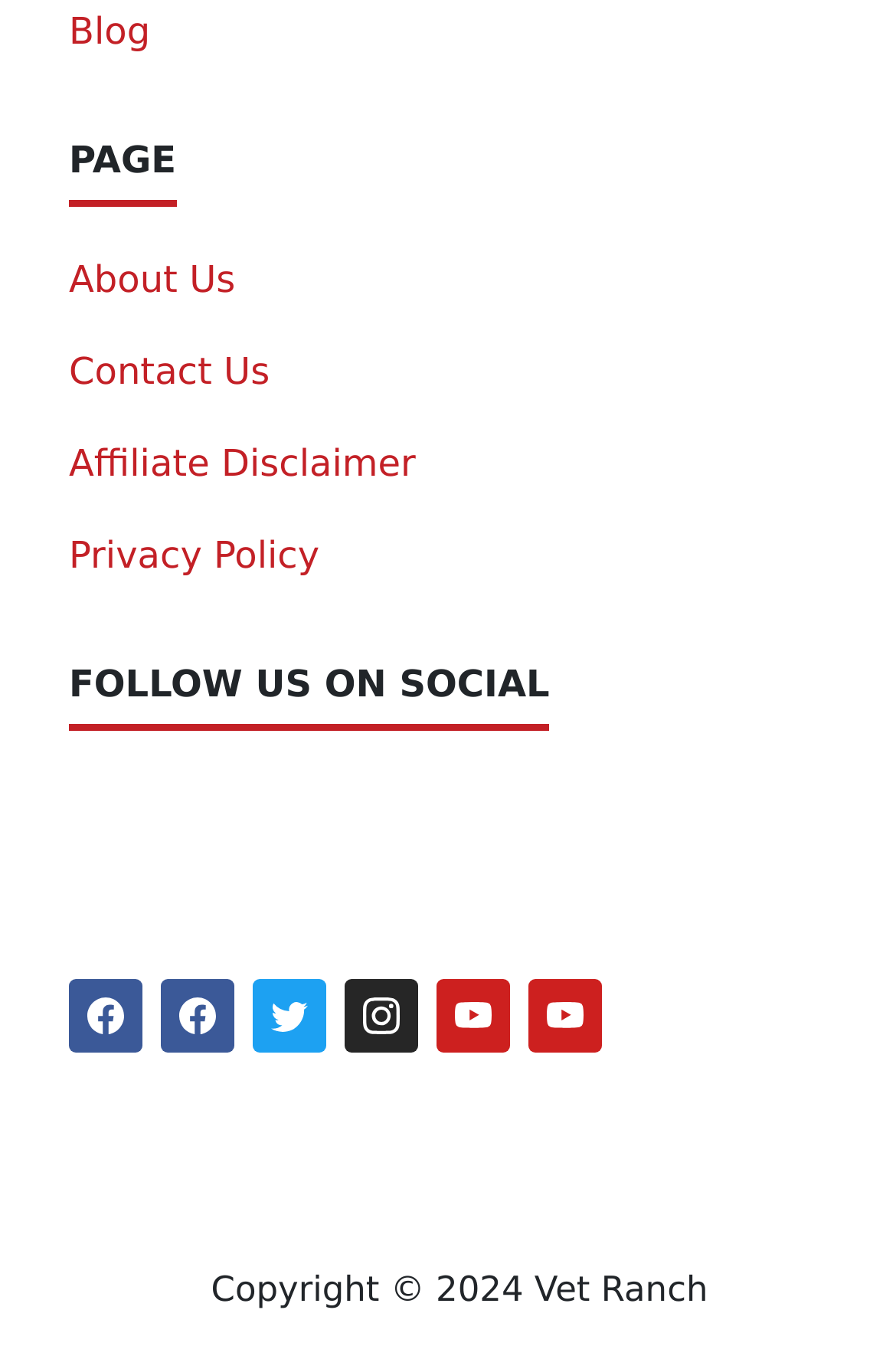What is the name of the website? Observe the screenshot and provide a one-word or short phrase answer.

Vet Ranch